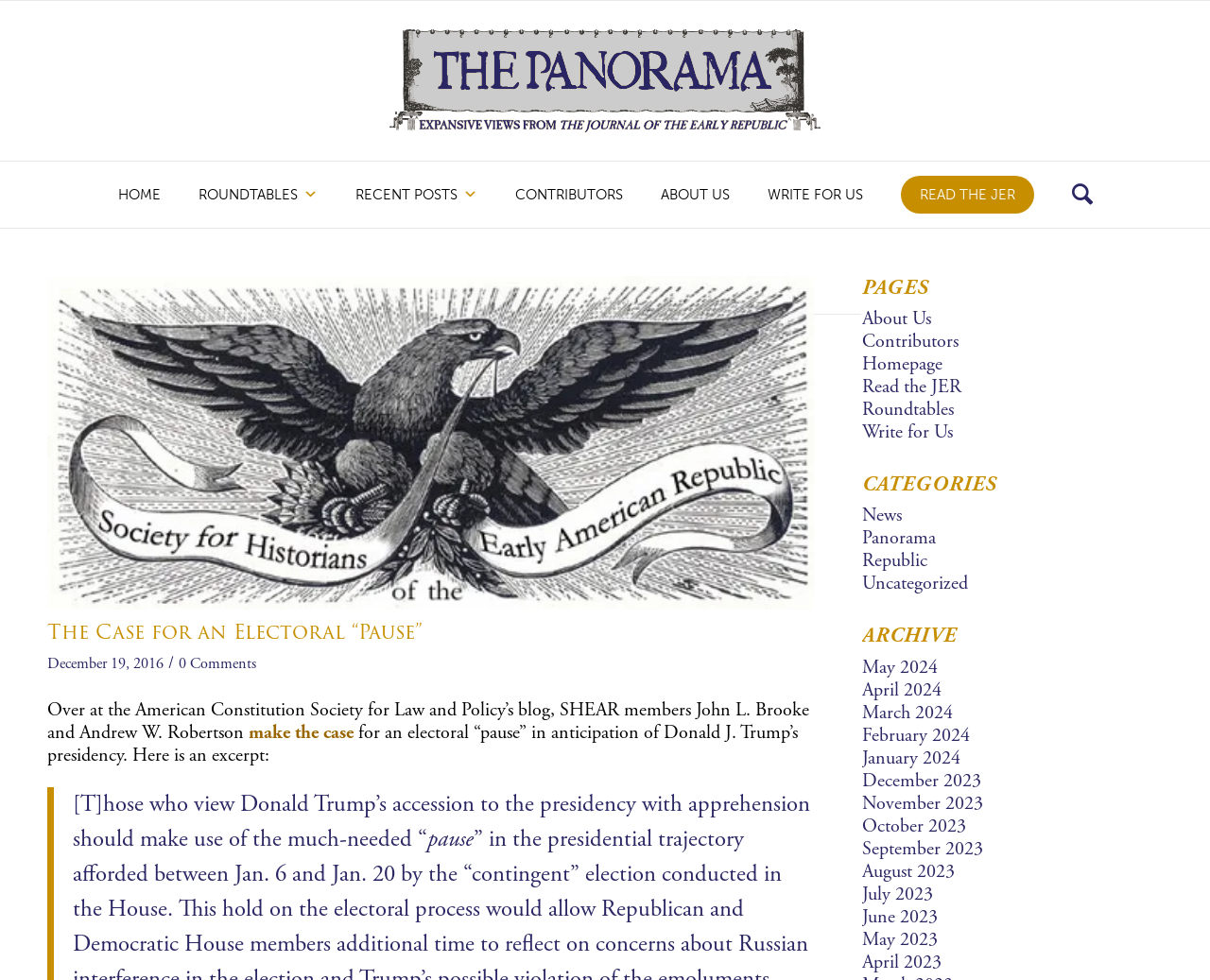Identify the bounding box coordinates for the region to click in order to carry out this instruction: "Read the 'Panorama' category". Provide the coordinates using four float numbers between 0 and 1, formatted as [left, top, right, bottom].

[0.713, 0.537, 0.774, 0.562]